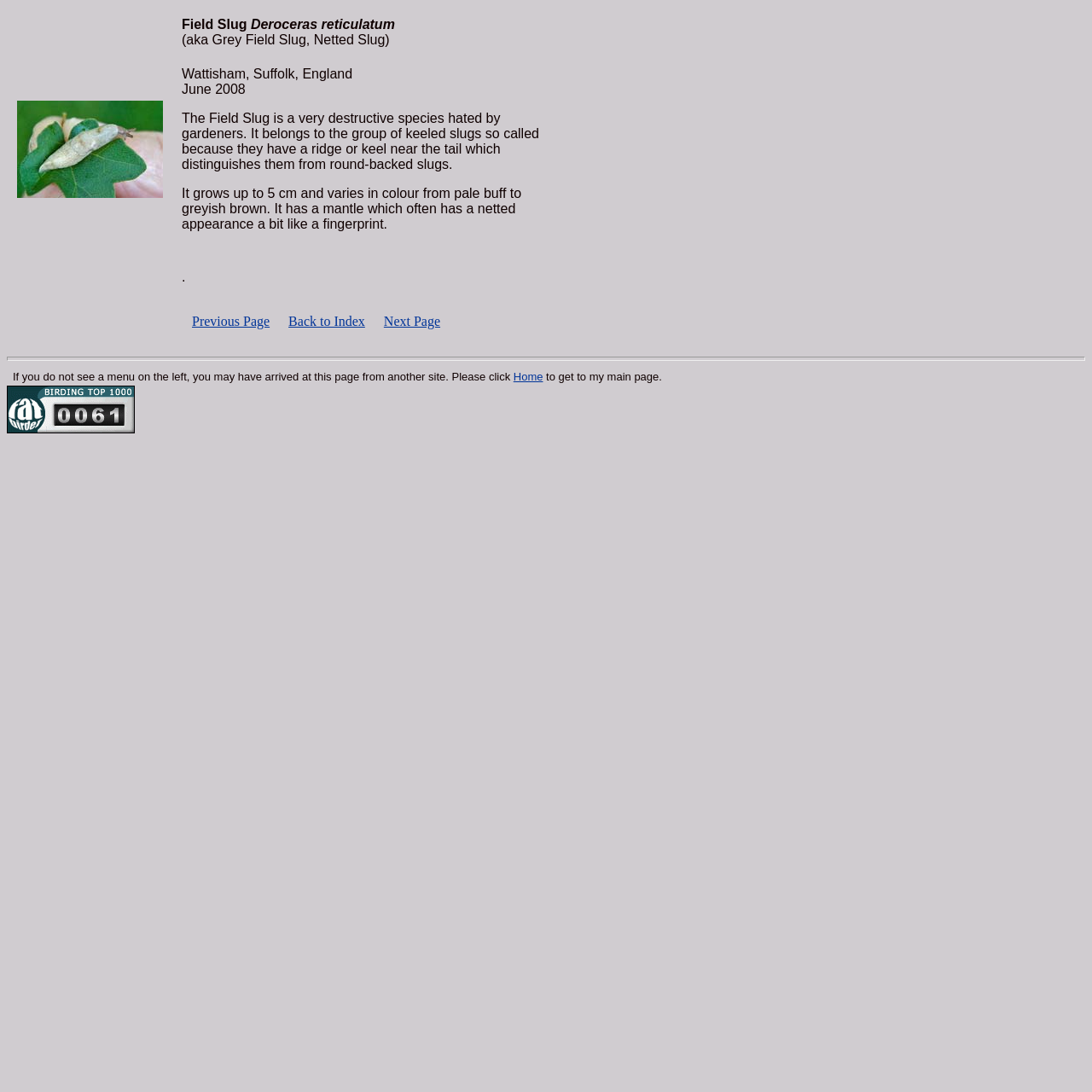Summarize the webpage in an elaborate manner.

This webpage is about the Field Slug Deroceras reticulatum, also known as the Grey Field Slug or Netted Slug. At the top, there is a title that spans almost the entire width of the page, with the slug's name and a brief description. 

Below the title, there is a table with three rows. The first row contains two cells, with the left cell being empty and the right cell displaying the slug's name and description. The second row has two cells as well, with the left cell containing an image of the Field Slug, Wattisham, Suffolk, England, June 2008, and the right cell providing a detailed description of the slug, including its destructive nature, size, color, and distinctive features. The third row has two empty cells, and the fourth row has two cells, with the right cell containing a single period.

Following the table, there is a navigation menu with three links: Previous Page, Back to Index, and Next Page. These links are aligned horizontally and are positioned near the bottom of the page.

To the right of the navigation menu, there is a separator line that spans most of the page's width. Below the separator line, there is another table with a single row and two cells. The left cell is empty, and the right cell contains a message informing visitors that they may have arrived at this page from another site and provides a link to the main page.

At the very bottom of the page, there is a link to "Fatbirder's Top 1000 Birding Websites" accompanied by a small image.